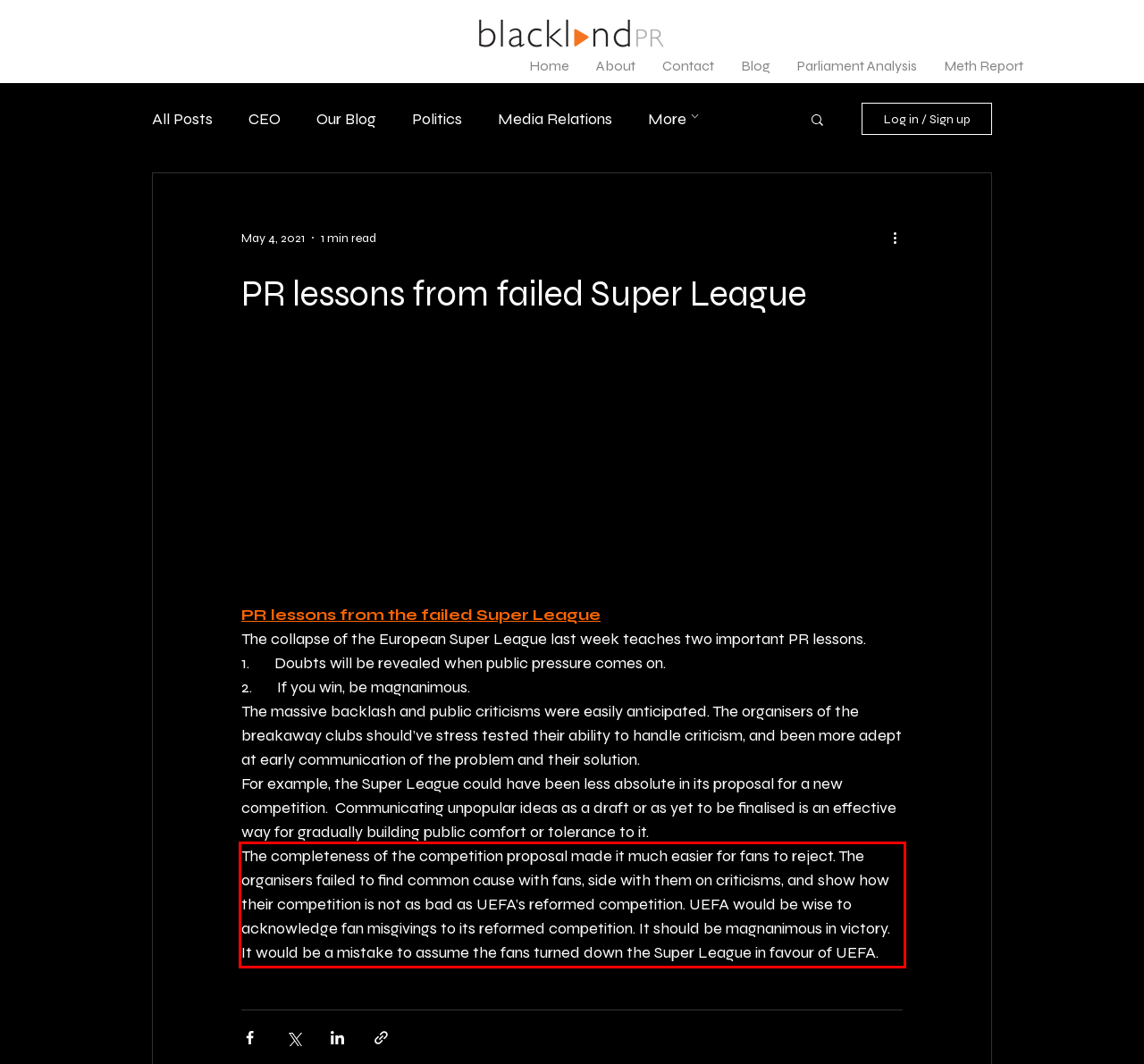The screenshot provided shows a webpage with a red bounding box. Apply OCR to the text within this red bounding box and provide the extracted content.

The completeness of the competition proposal made it much easier for fans to reject. The organisers failed to find common cause with fans, side with them on criticisms, and show how their competition is not as bad as UEFA’s reformed competition. UEFA would be wise to acknowledge fan misgivings to its reformed competition. It should be magnanimous in victory. It would be a mistake to assume the fans turned down the Super League in favour of UEFA.